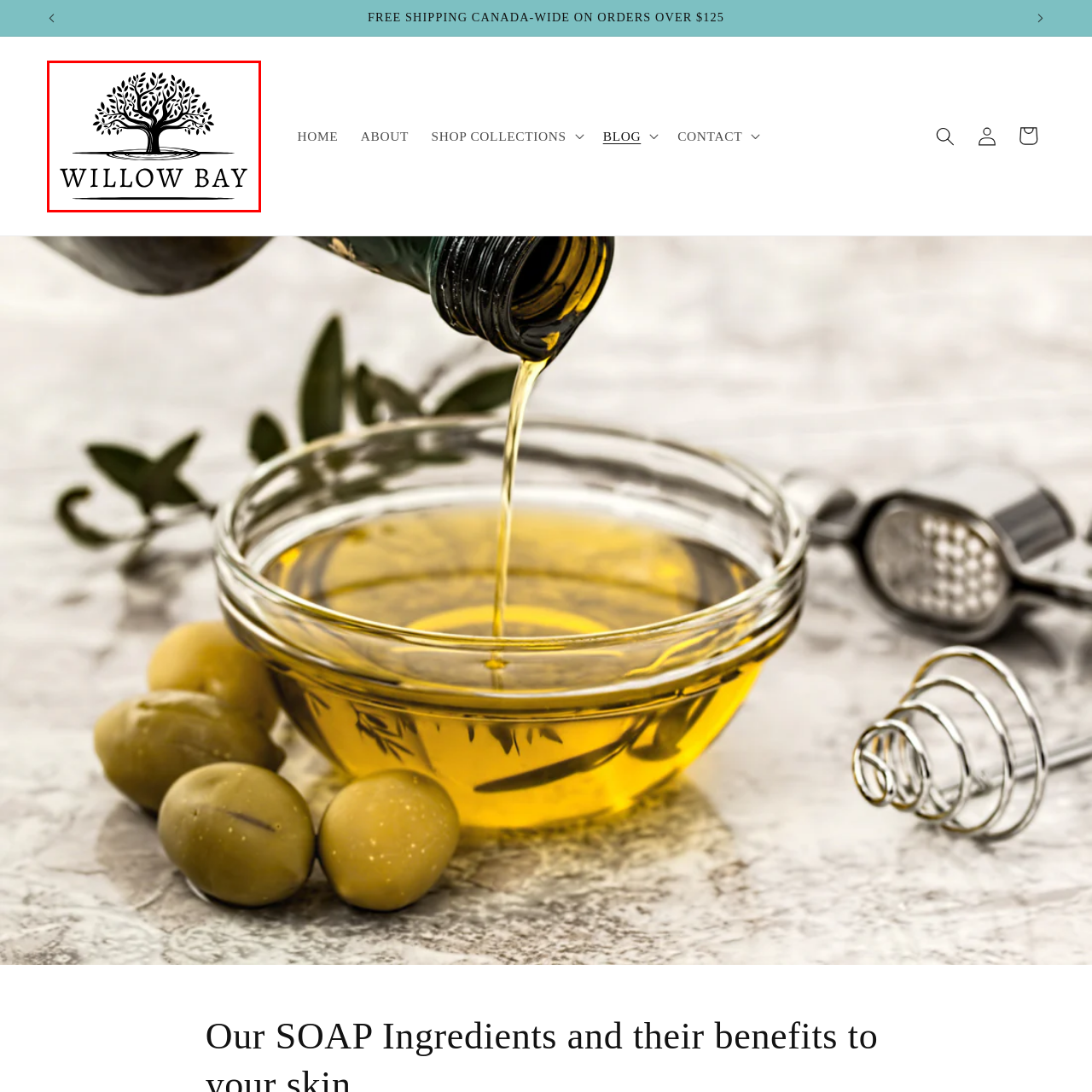Analyze the content inside the red box, What font style is used for the brand name? Provide a short answer using a single word or phrase.

Serif